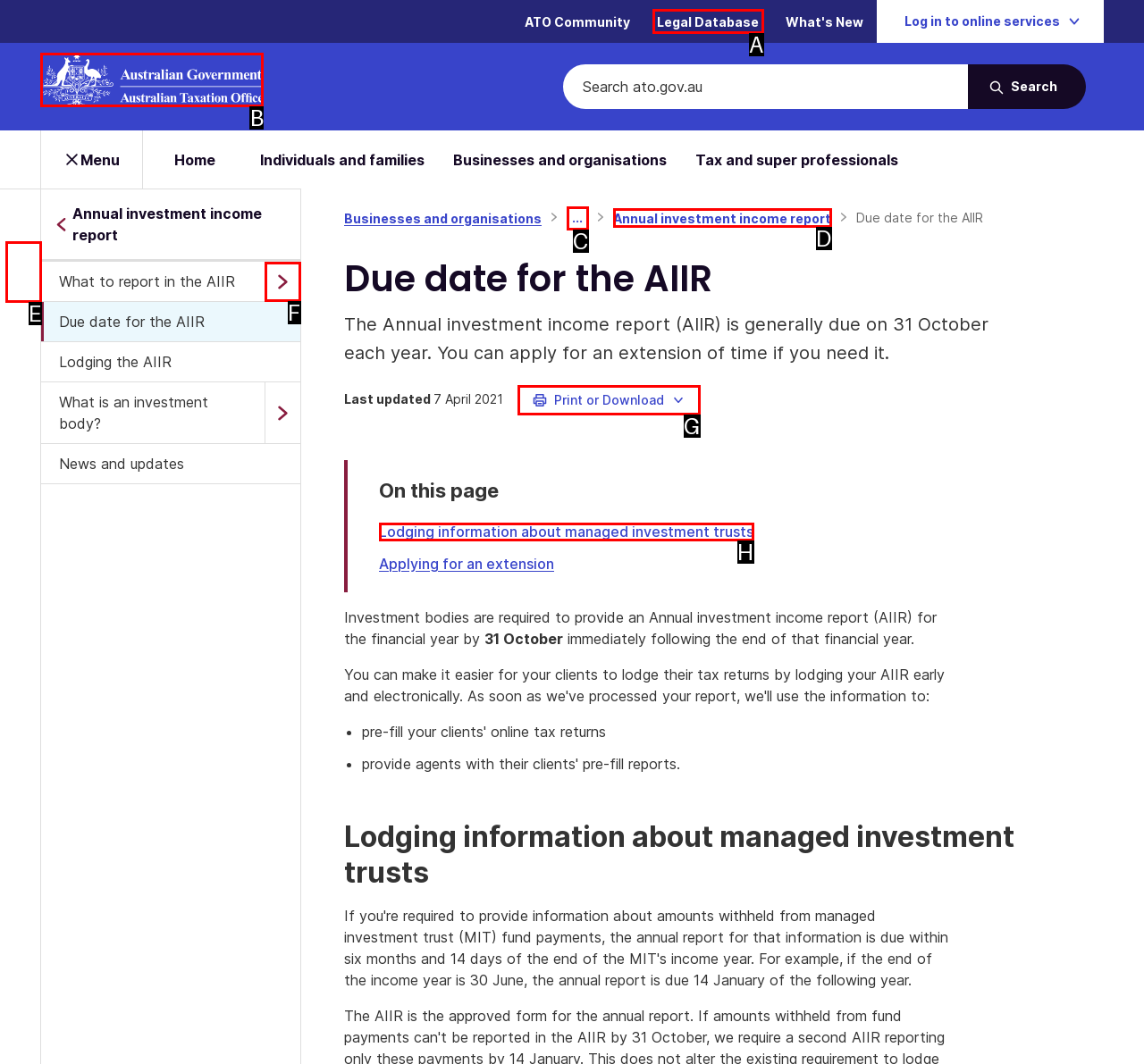Indicate the HTML element that should be clicked to perform the task: Print or download this page Reply with the letter corresponding to the chosen option.

G